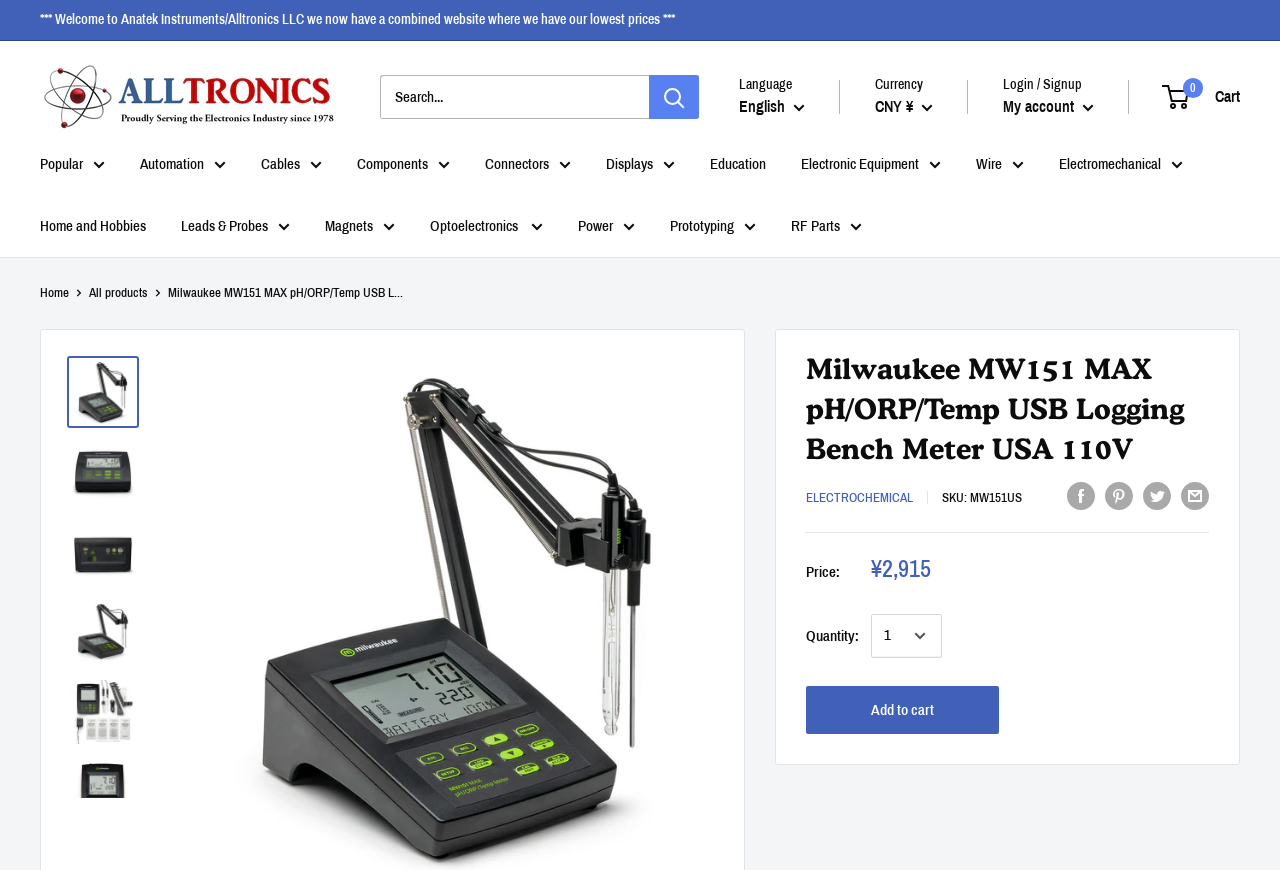What language is currently selected on the webpage?
Please provide a detailed and thorough answer to the question.

I determined the answer by looking at the language selector dropdown menu, which has 'English' as the currently selected option.